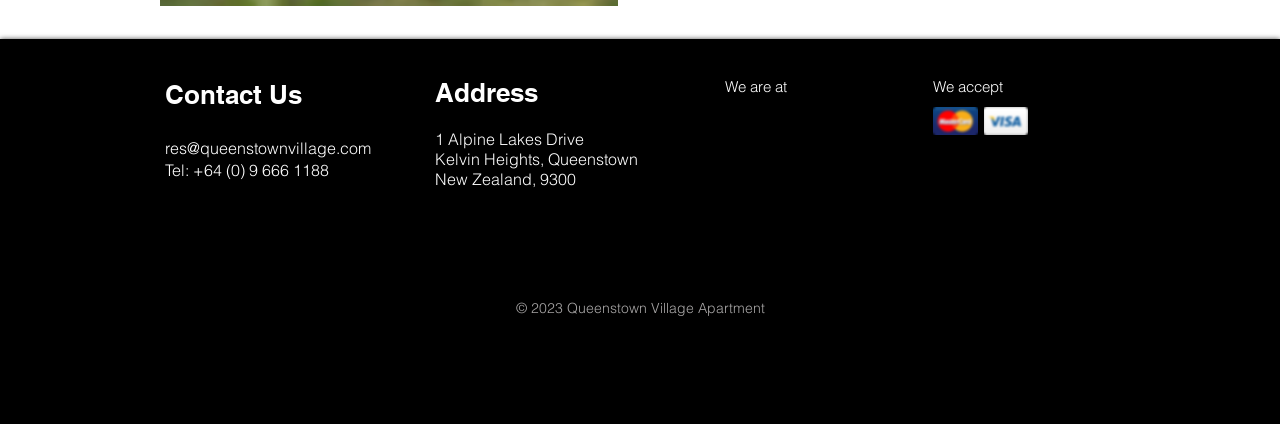Locate the UI element described by res@queenstownvillage.com and provide its bounding box coordinates. Use the format (top-left x, top-left y, bottom-right x, bottom-right y) with all values as floating point numbers between 0 and 1.

[0.129, 0.325, 0.29, 0.372]